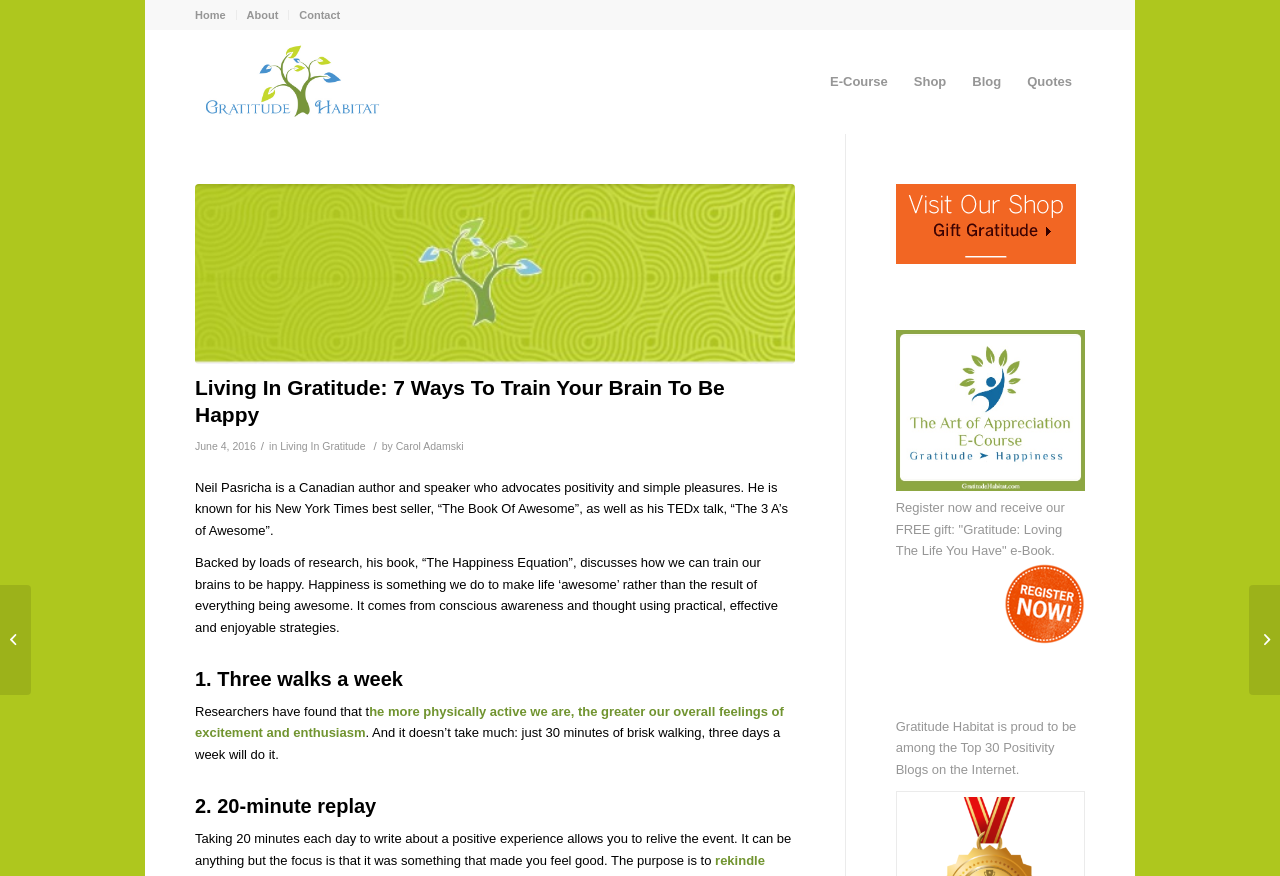Specify the bounding box coordinates of the area to click in order to follow the given instruction: "Explore the 'E-Course' section."

[0.638, 0.033, 0.704, 0.153]